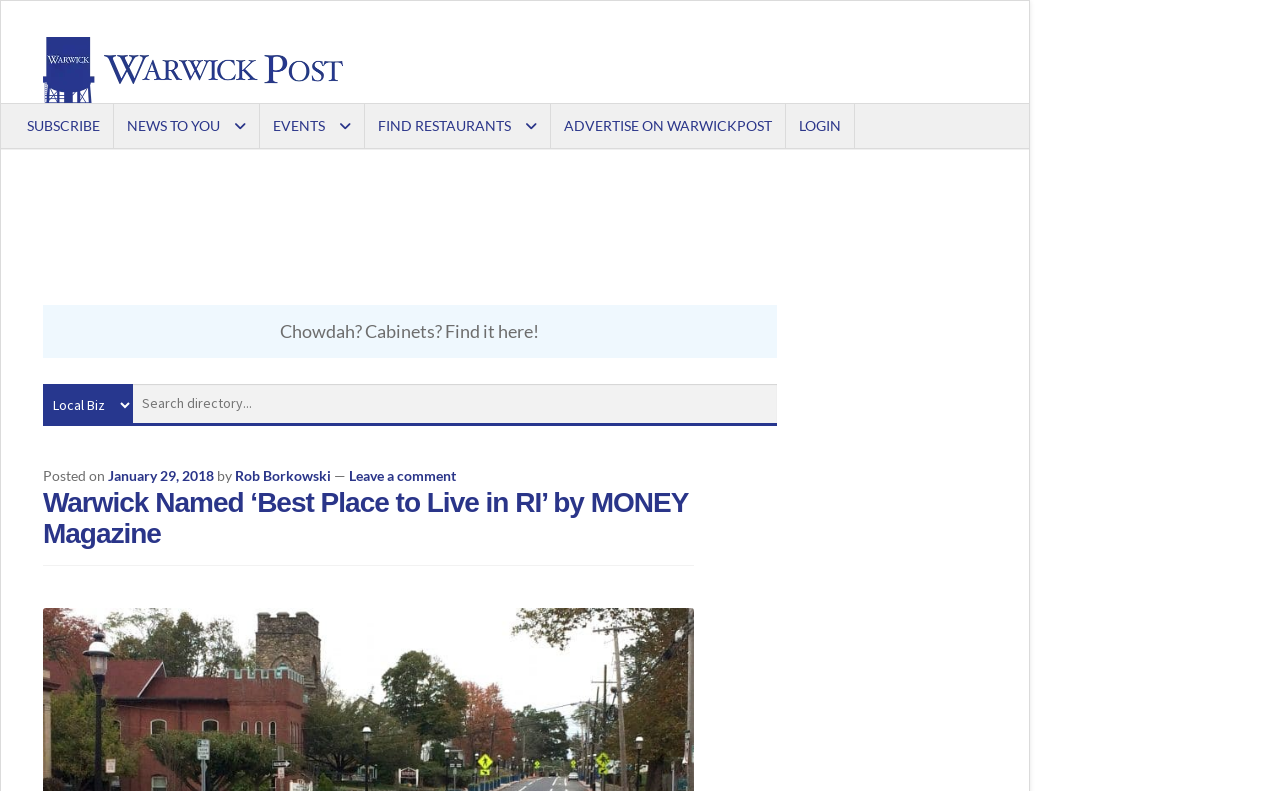Given the element description, predict the bounding box coordinates in the format (top-left x, top-left y, bottom-right x, bottom-right y). Make sure all values are between 0 and 1. Here is the element description: Advertise on WarwickPost

[0.433, 0.131, 0.613, 0.187]